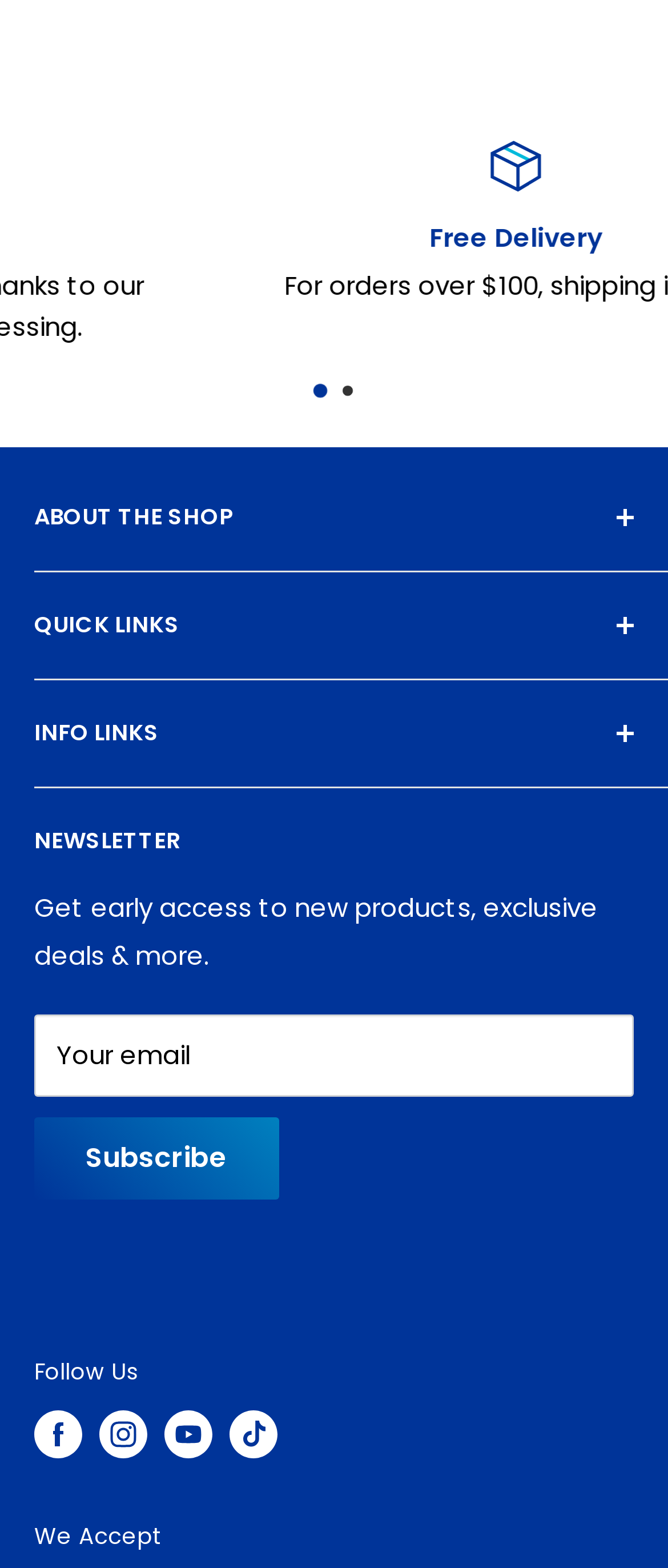Please locate the bounding box coordinates of the region I need to click to follow this instruction: "Click the ABOUT THE SHOP button".

[0.051, 0.296, 0.949, 0.364]